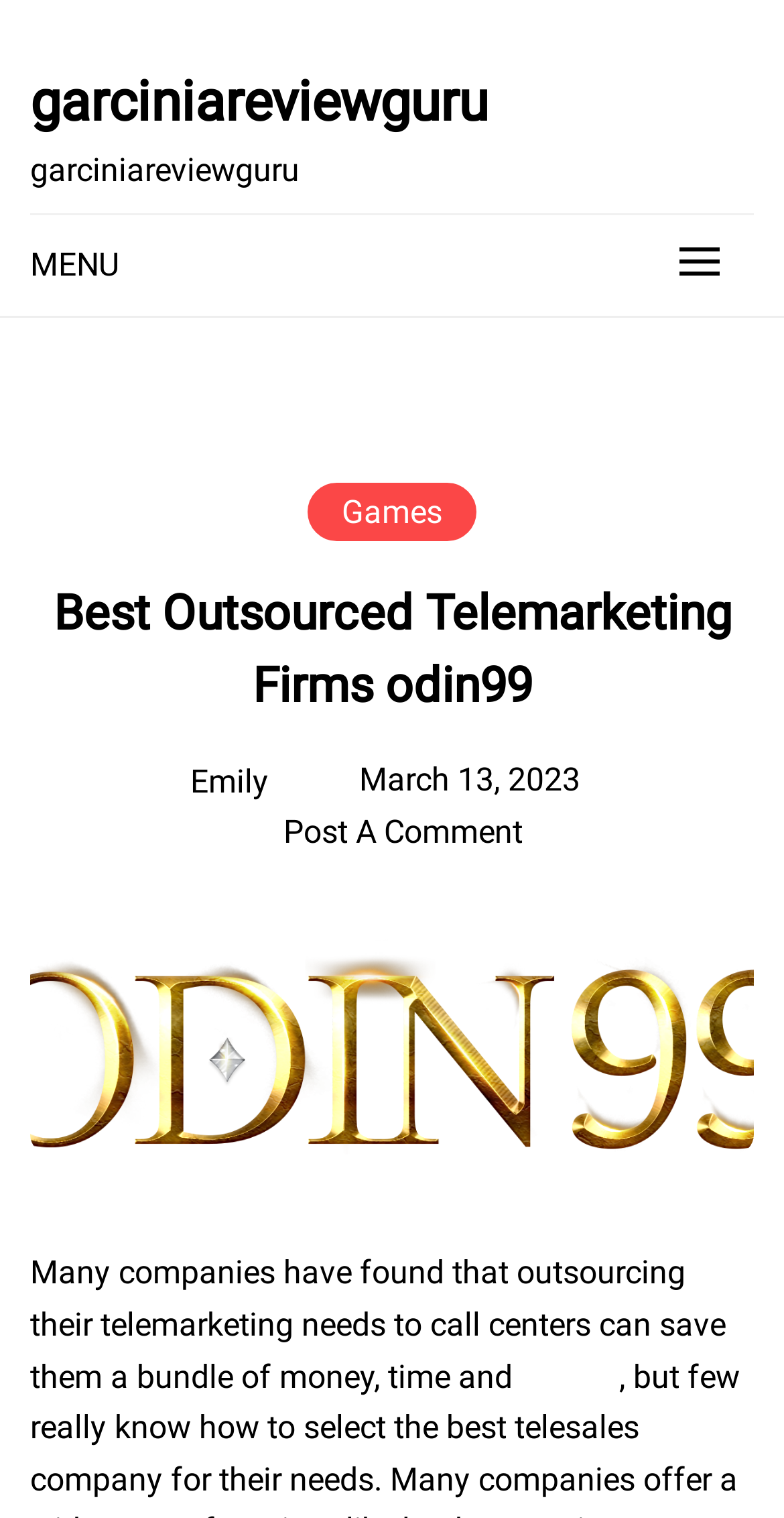Given the element description: "garciniareviewguru", predict the bounding box coordinates of this UI element. The coordinates must be four float numbers between 0 and 1, given as [left, top, right, bottom].

[0.038, 0.04, 0.623, 0.097]